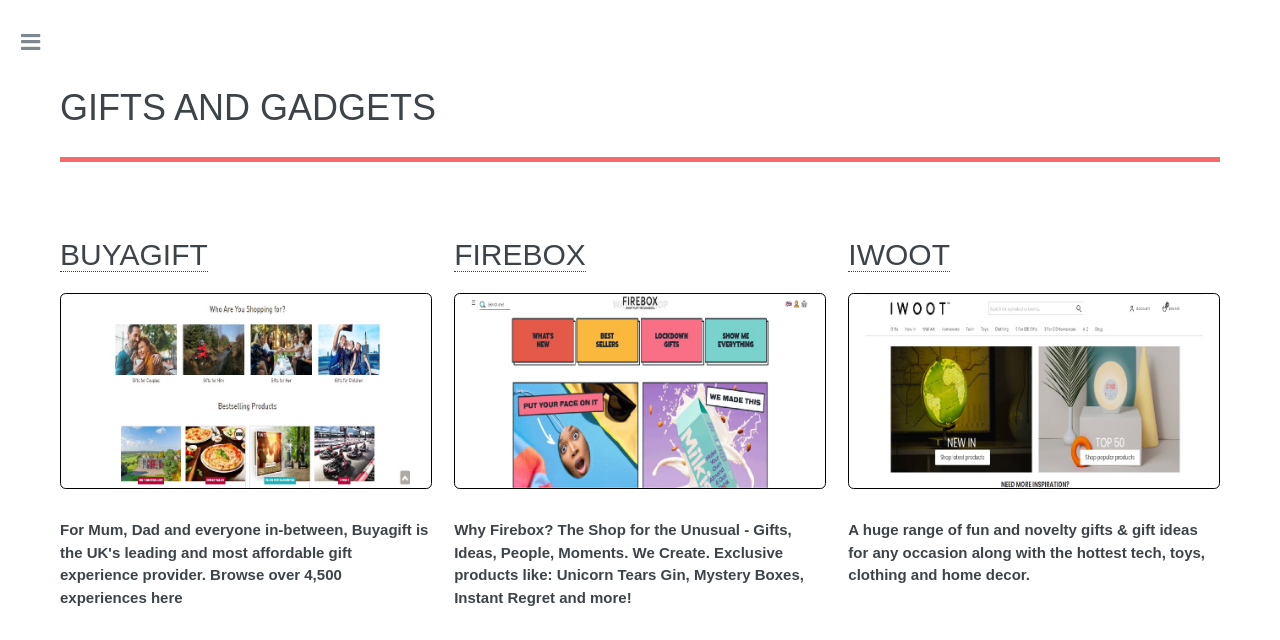What is the name of the first gift shop?
Provide a detailed answer to the question using information from the image.

The first gift shop is identified by the heading 'BUYAGIFT' located at [0.047, 0.362, 0.337, 0.432] and its corresponding link at [0.047, 0.372, 0.162, 0.425].